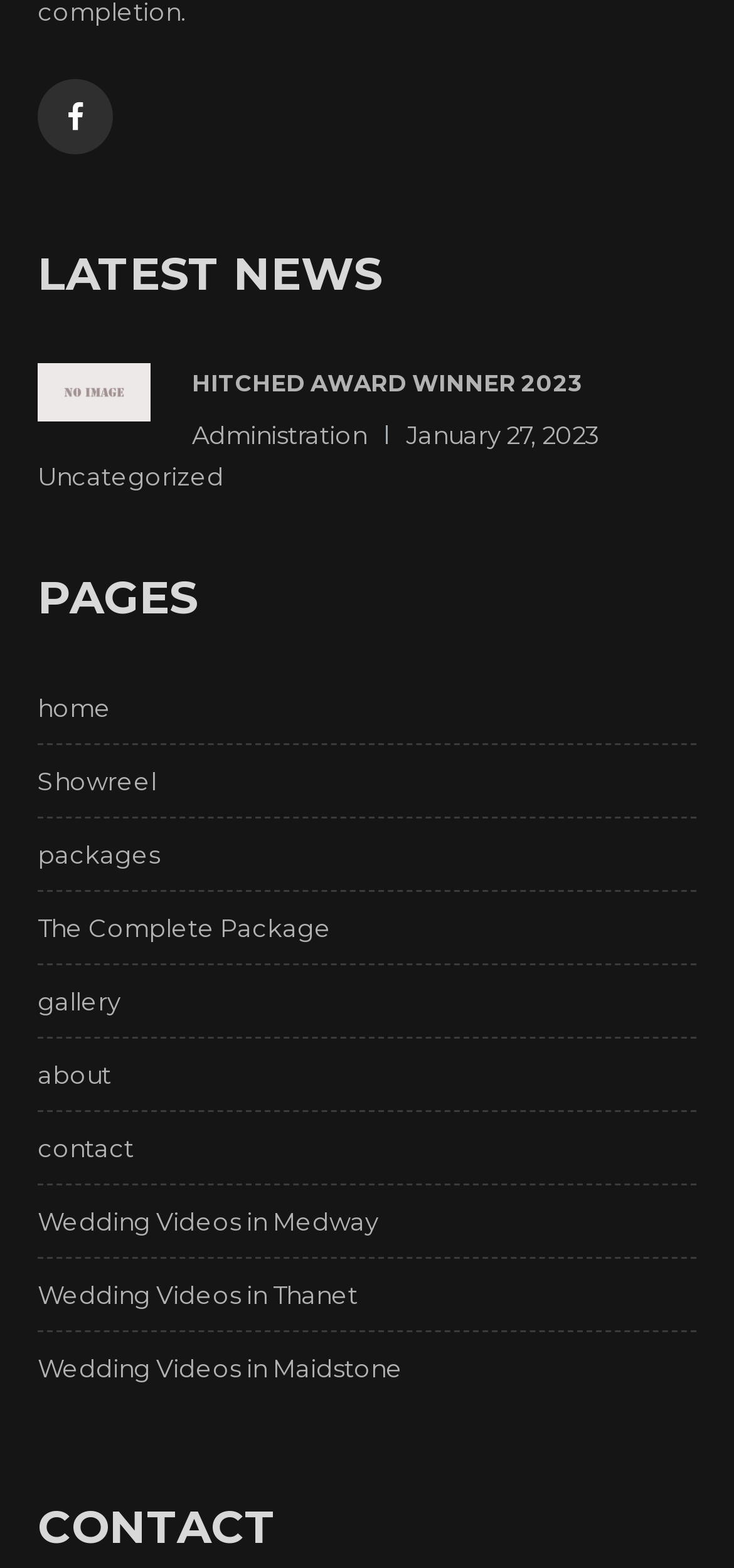Please specify the bounding box coordinates of the clickable section necessary to execute the following command: "Go to home page".

[0.051, 0.438, 0.949, 0.465]